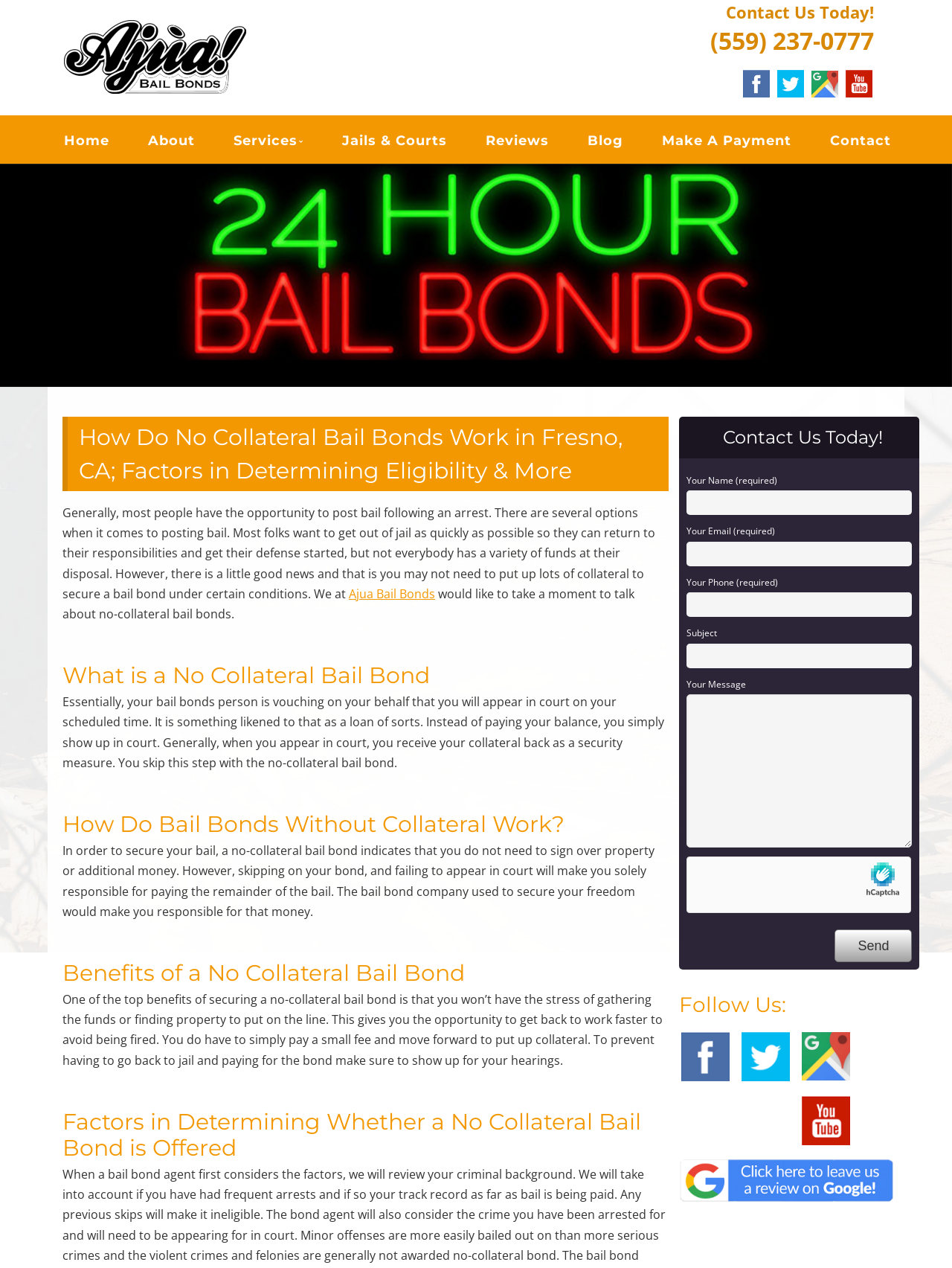Determine the bounding box coordinates for the clickable element to execute this instruction: "Make an appointment". Provide the coordinates as four float numbers between 0 and 1, i.e., [left, top, right, bottom].

None